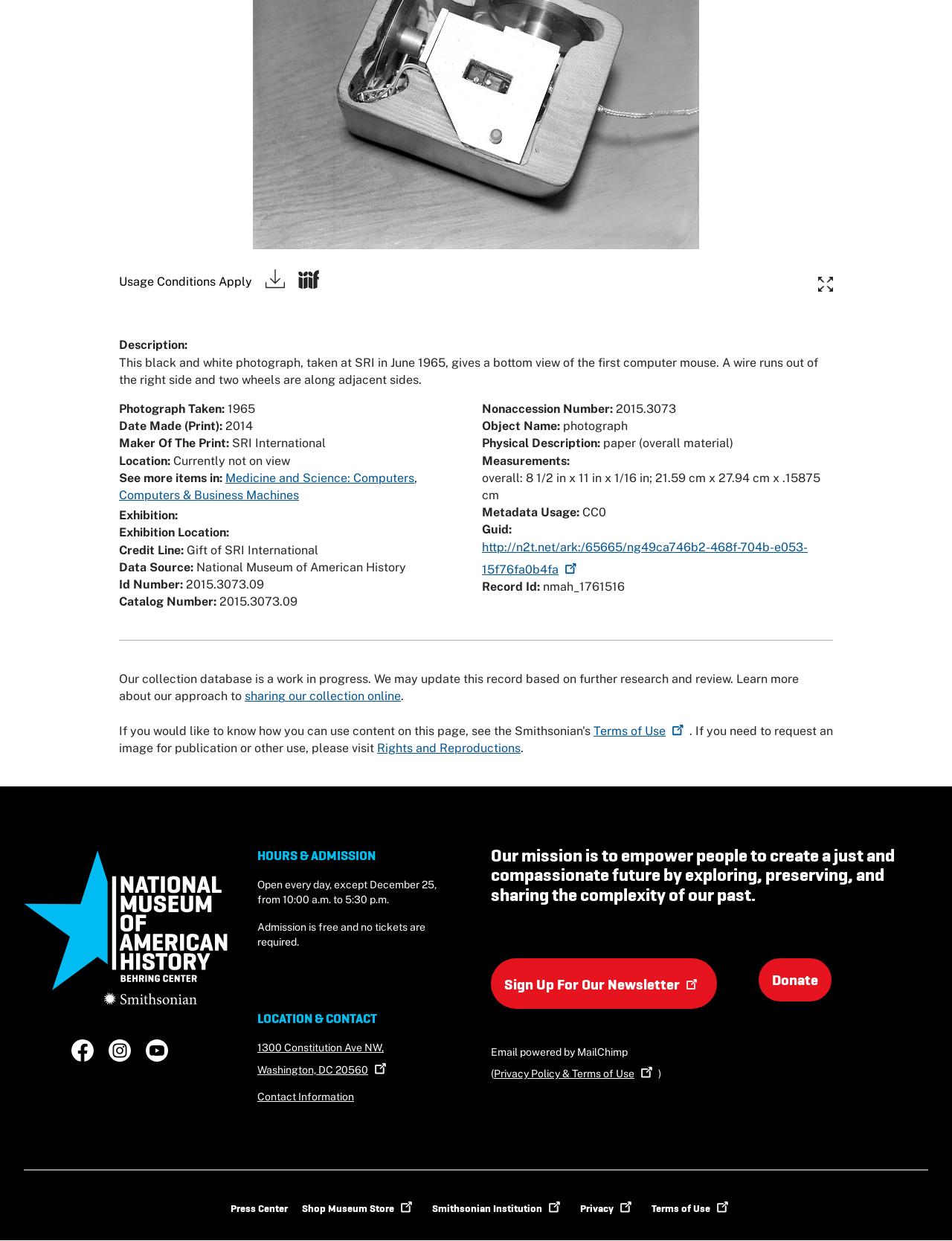Identify the coordinates of the bounding box for the element described below: "YouTube(Open in a new tab)". Return the coordinates as four float numbers between 0 and 1: [left, top, right, bottom].

[0.153, 0.838, 0.177, 0.856]